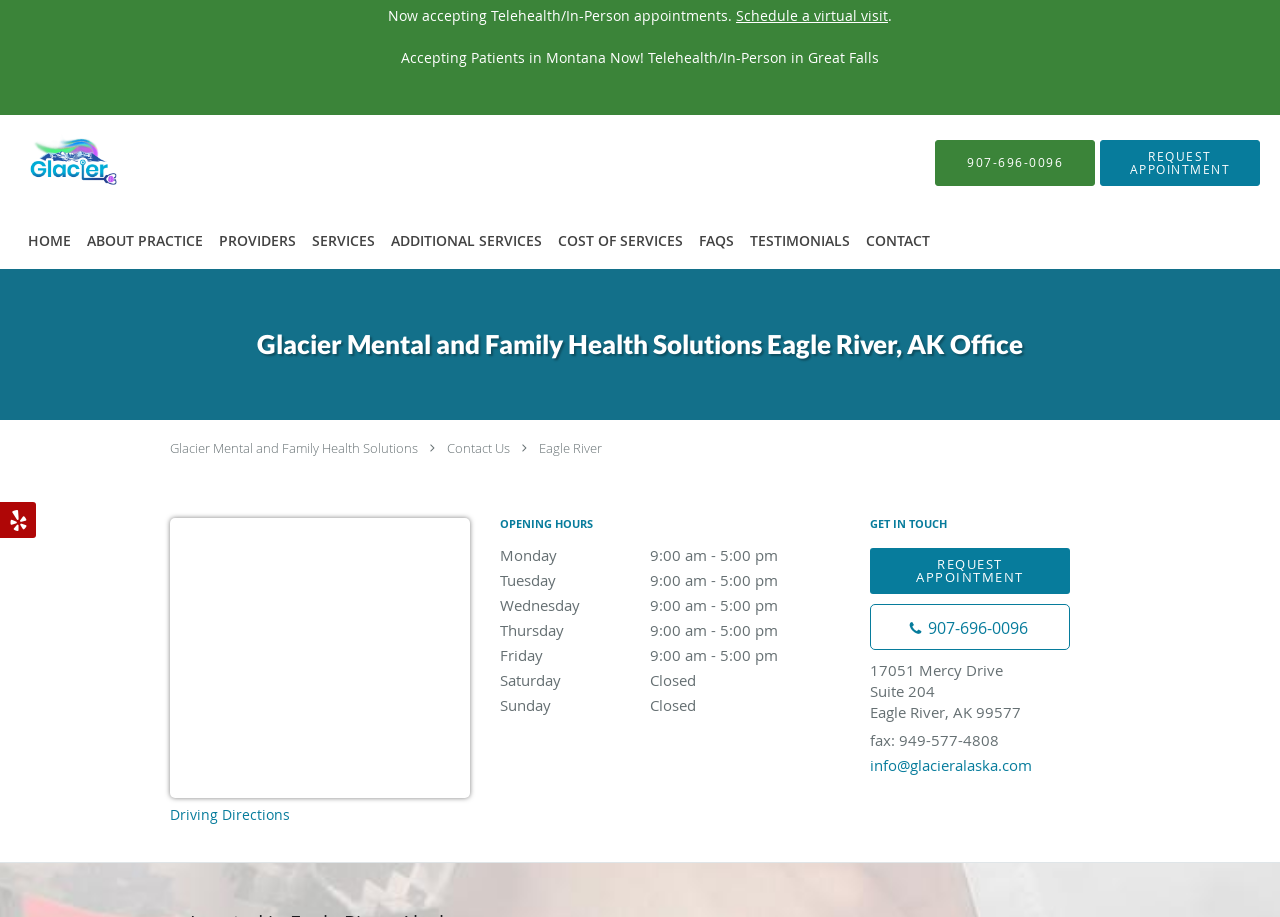What is the fax number of the practice?
From the details in the image, provide a complete and detailed answer to the question.

I found the fax number by looking at the section labeled 'GET IN TOUCH', where it lists the fax number as '949-577-4808'.